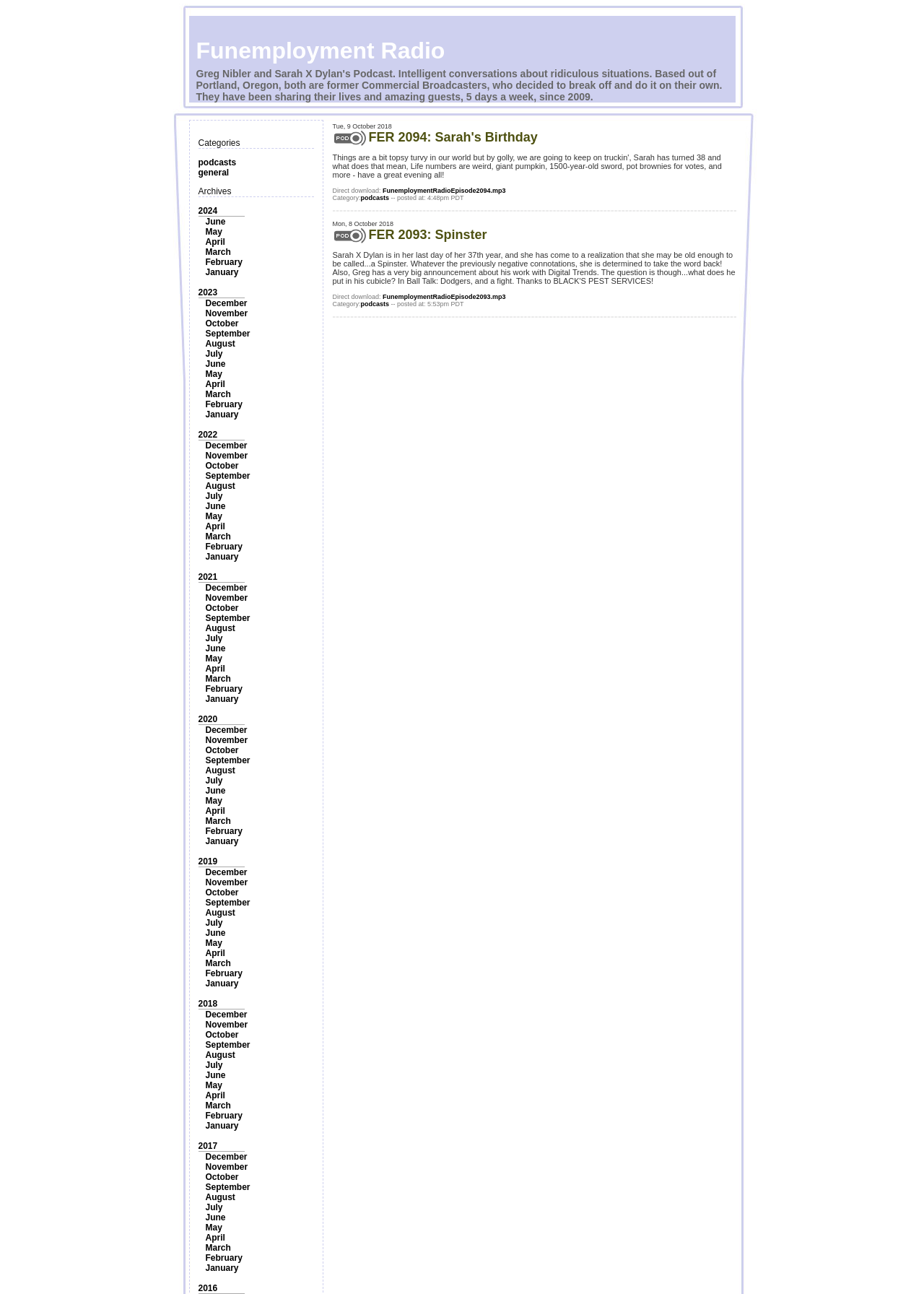Give an in-depth explanation of the webpage layout and content.

The webpage is titled "Funemployment Radio" and features a prominent image at the top, taking up about 64% of the width and 5% of the height of the page. Below the image, there are two sections: "Categories" and "Archives". 

The "Categories" section contains two links, "podcasts" and "general", which are aligned horizontally and take up about 4% of the width and 1% of the height of the page each.

The "Archives" section is a list of links organized by year, with each year having a separate link. The years range from 2018 to 2024, with each year having 12 links for the months of the year, from January to December. The links are aligned vertically and take up about 4% of the width and 1% of the height of the page each. The months are listed in chronological order, with the most recent months at the top.